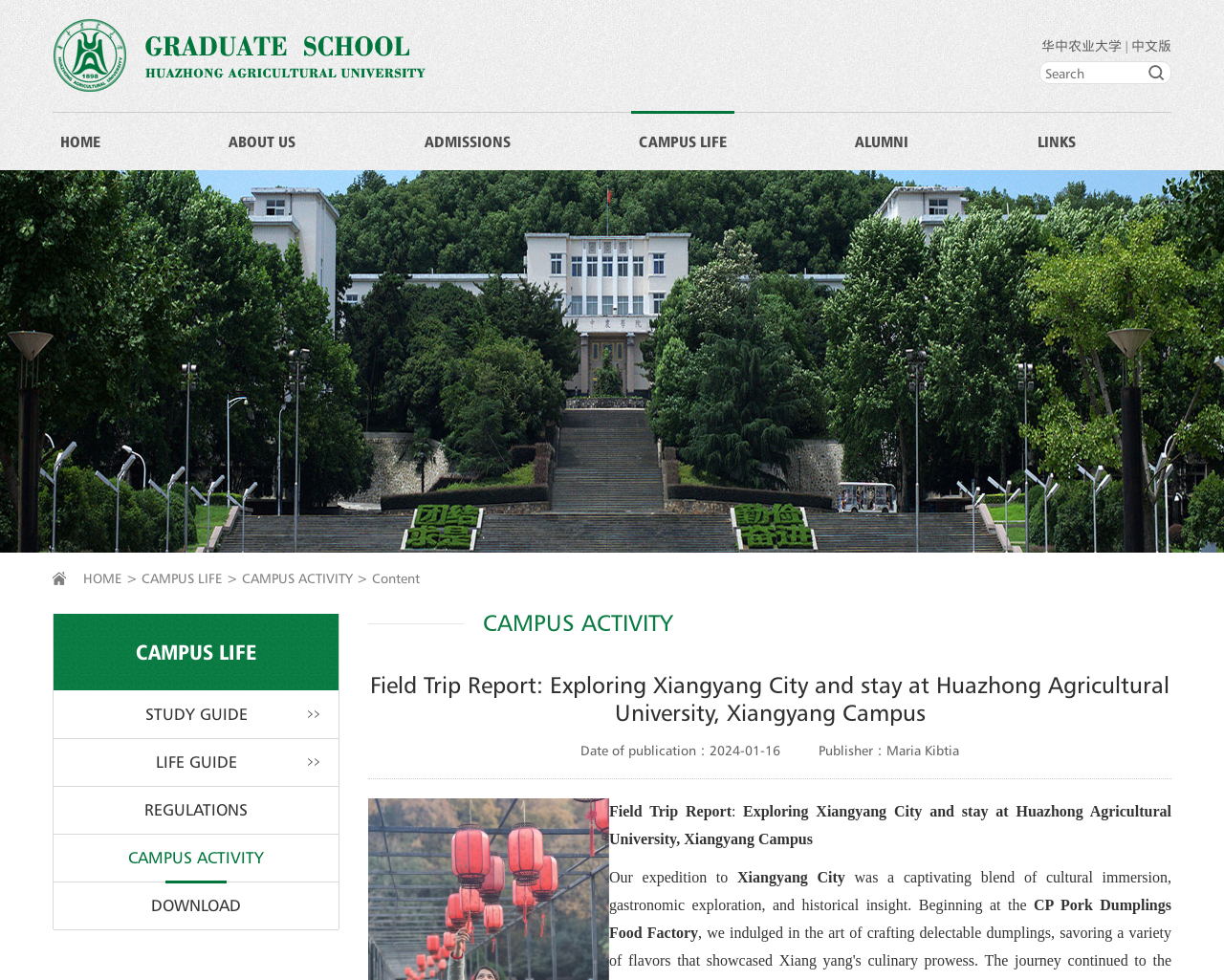Can you find the bounding box coordinates of the area I should click to execute the following instruction: "Search for something"?

None